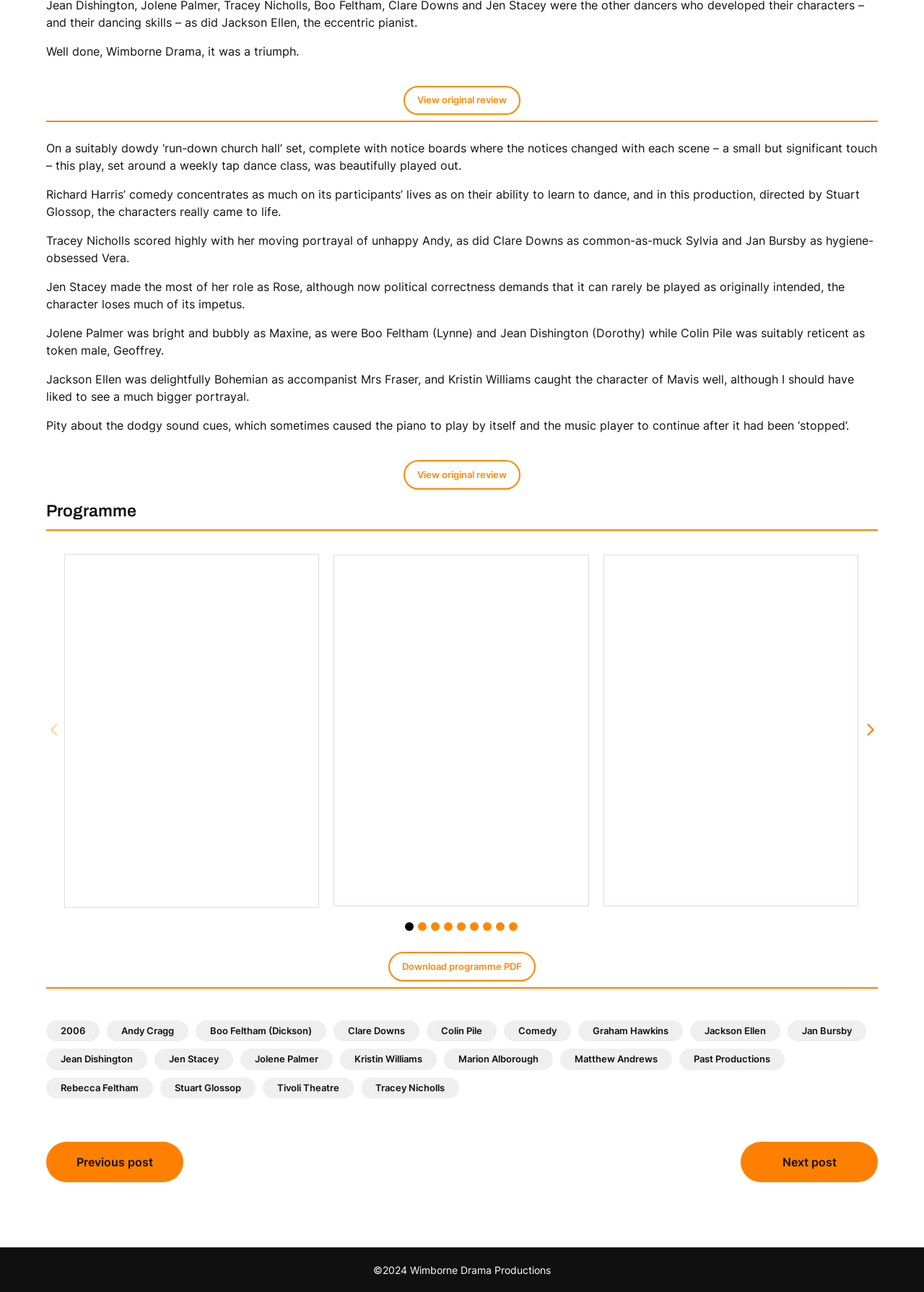Highlight the bounding box coordinates of the region I should click on to meet the following instruction: "View original review".

[0.436, 0.066, 0.564, 0.089]